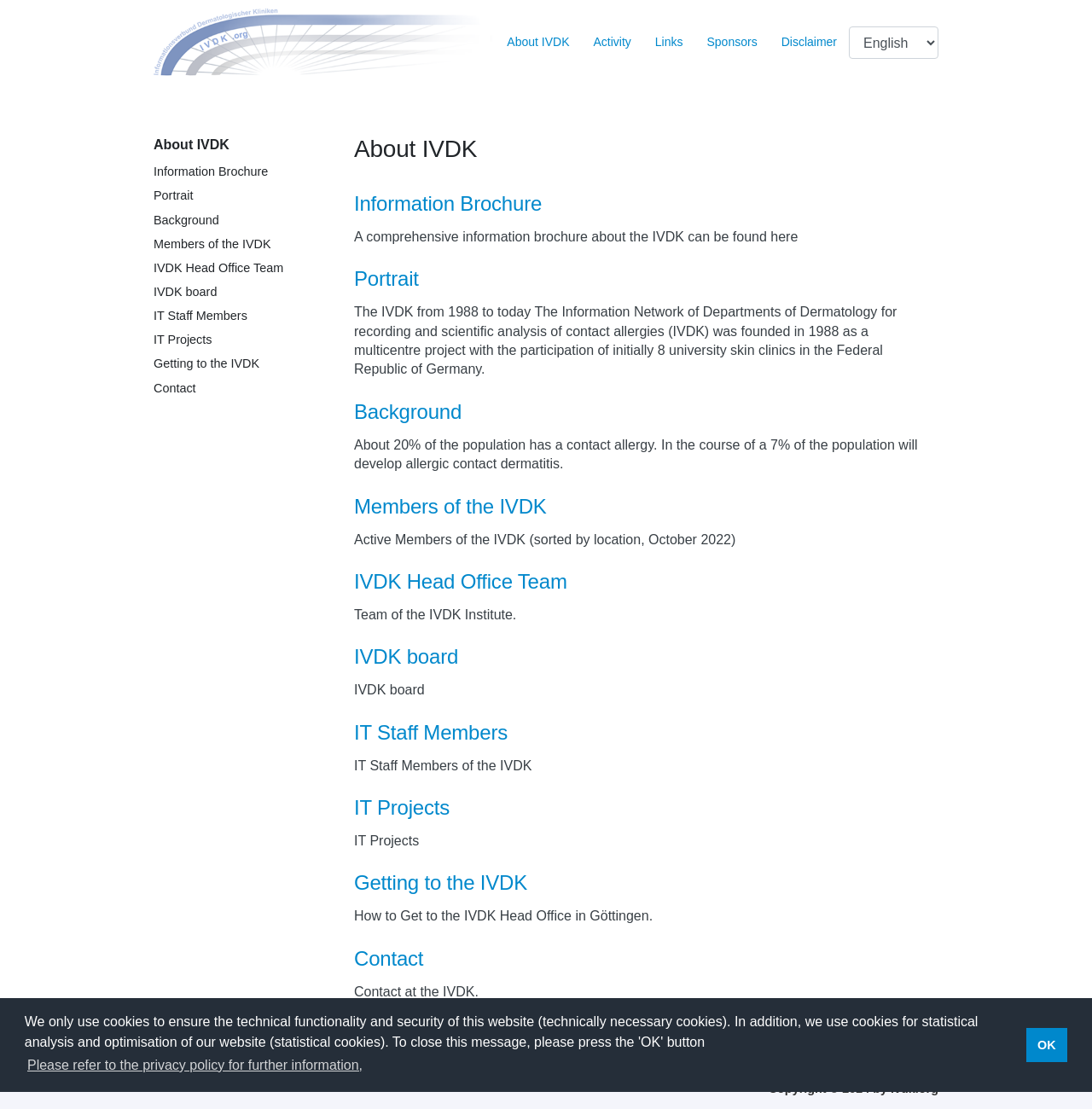Please respond to the question with a concise word or phrase:
What is the topic of the 'Background' section?

Contact allergy